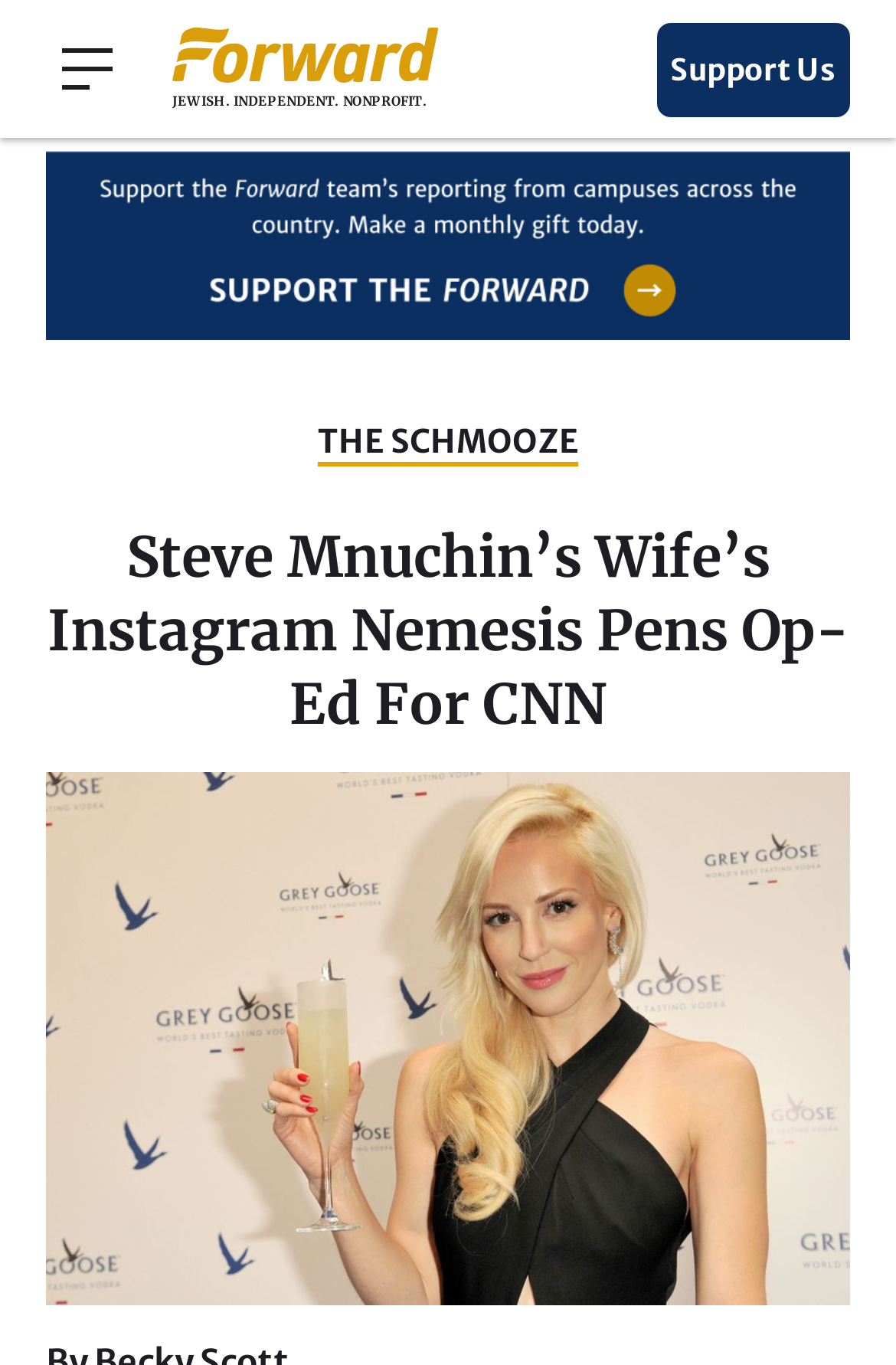Is there an image on the page?
Look at the image and provide a detailed response to the question.

I found multiple image elements on the page, including one with an empty alt text and another with the text 'The Forward', indicating that there are images present on the page.